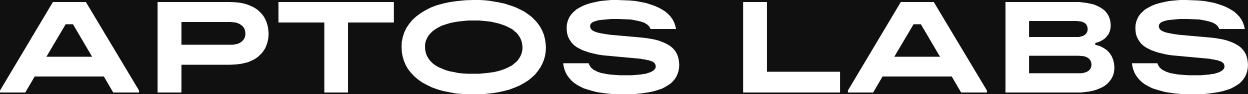What is the alignment of the word 'LABS'? From the image, respond with a single word or brief phrase.

Aligned